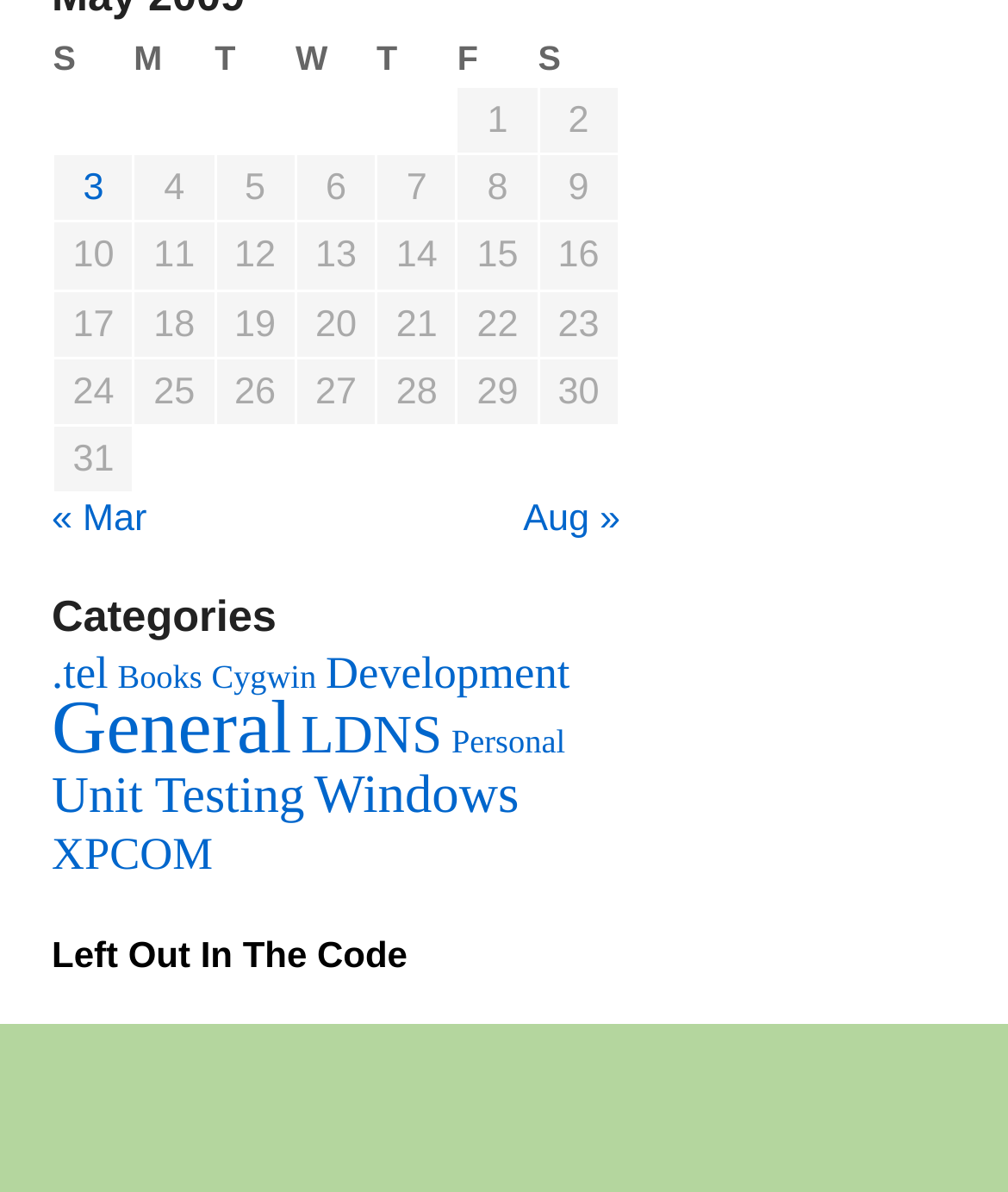Respond with a single word or phrase for the following question: 
What is the title of the blog?

Left Out In The Code